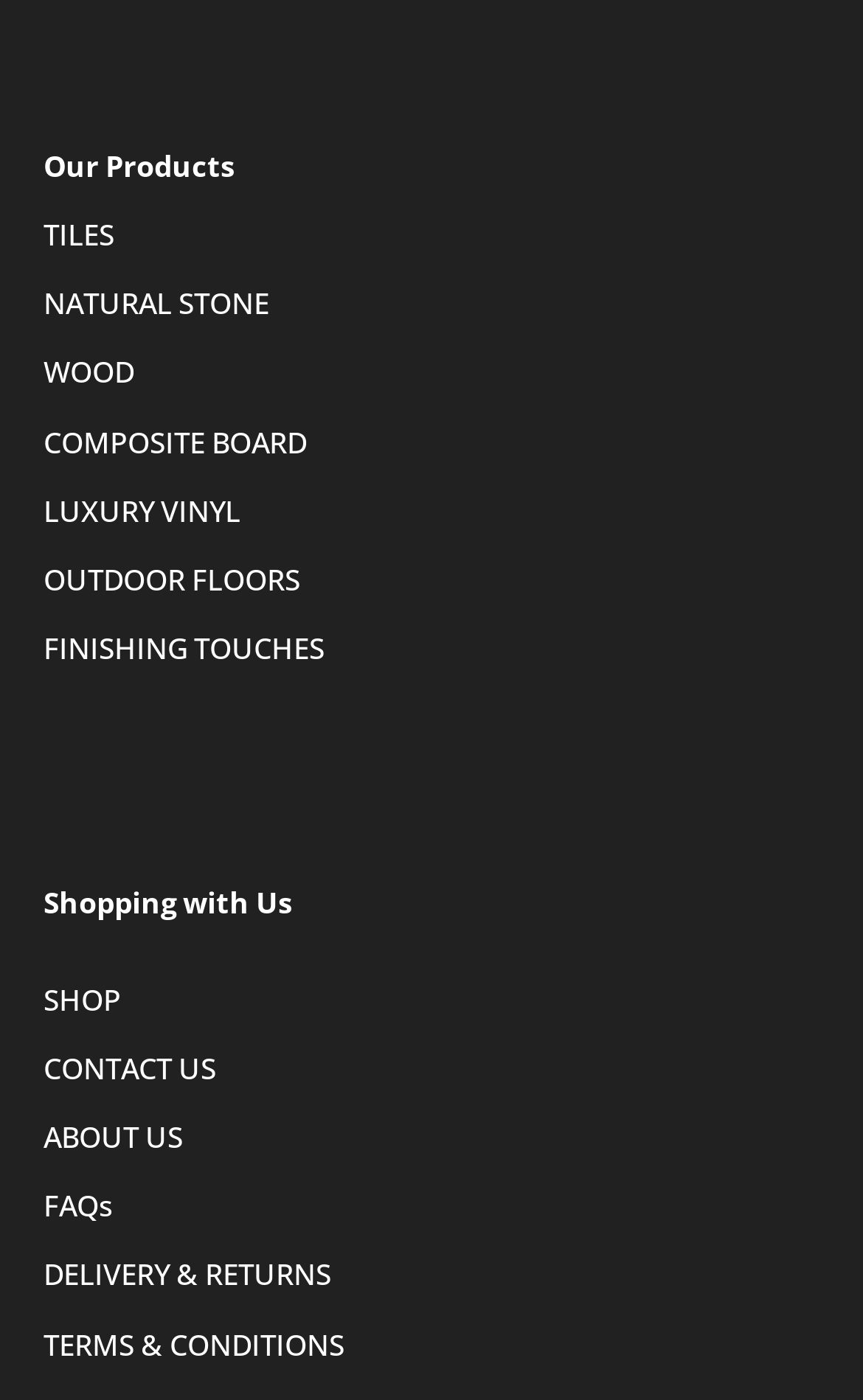Please find the bounding box for the UI component described as follows: "SHOP".

[0.05, 0.699, 0.14, 0.728]